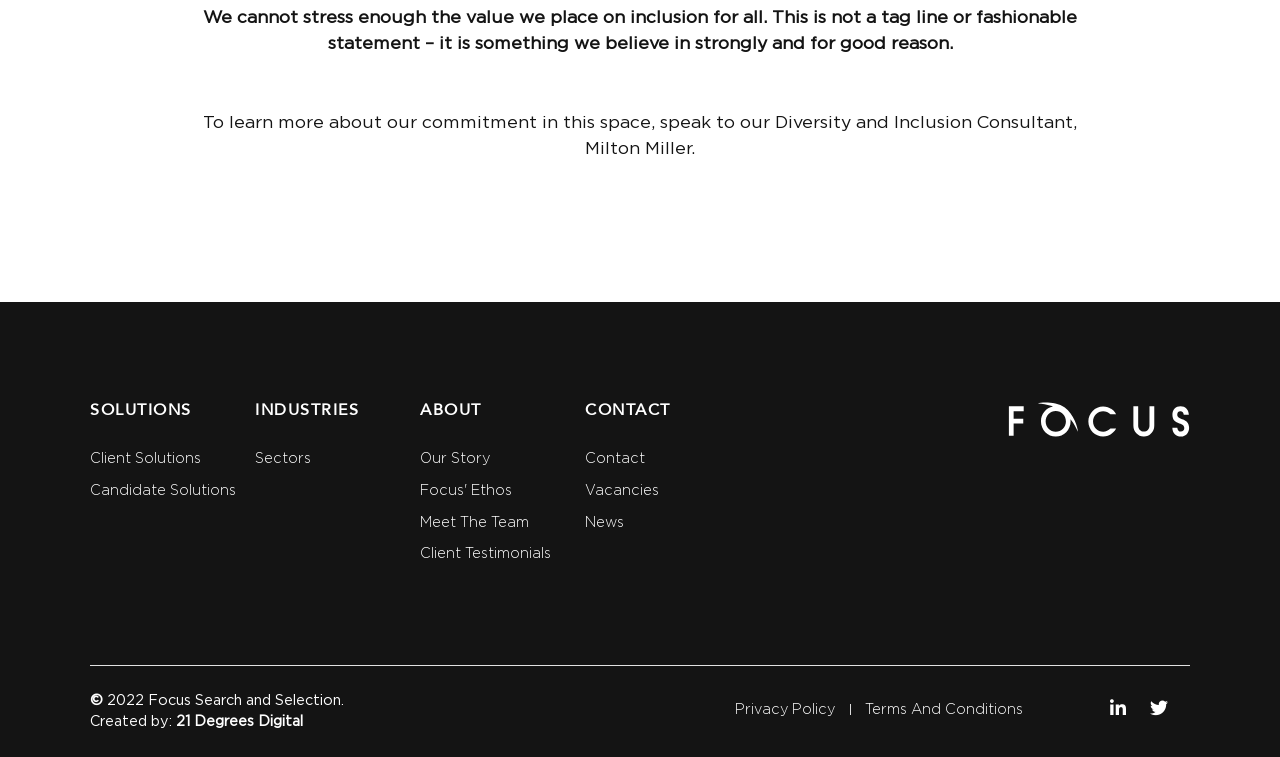Identify the coordinates of the bounding box for the element that must be clicked to accomplish the instruction: "Check the privacy policy".

[0.575, 0.923, 0.653, 0.952]